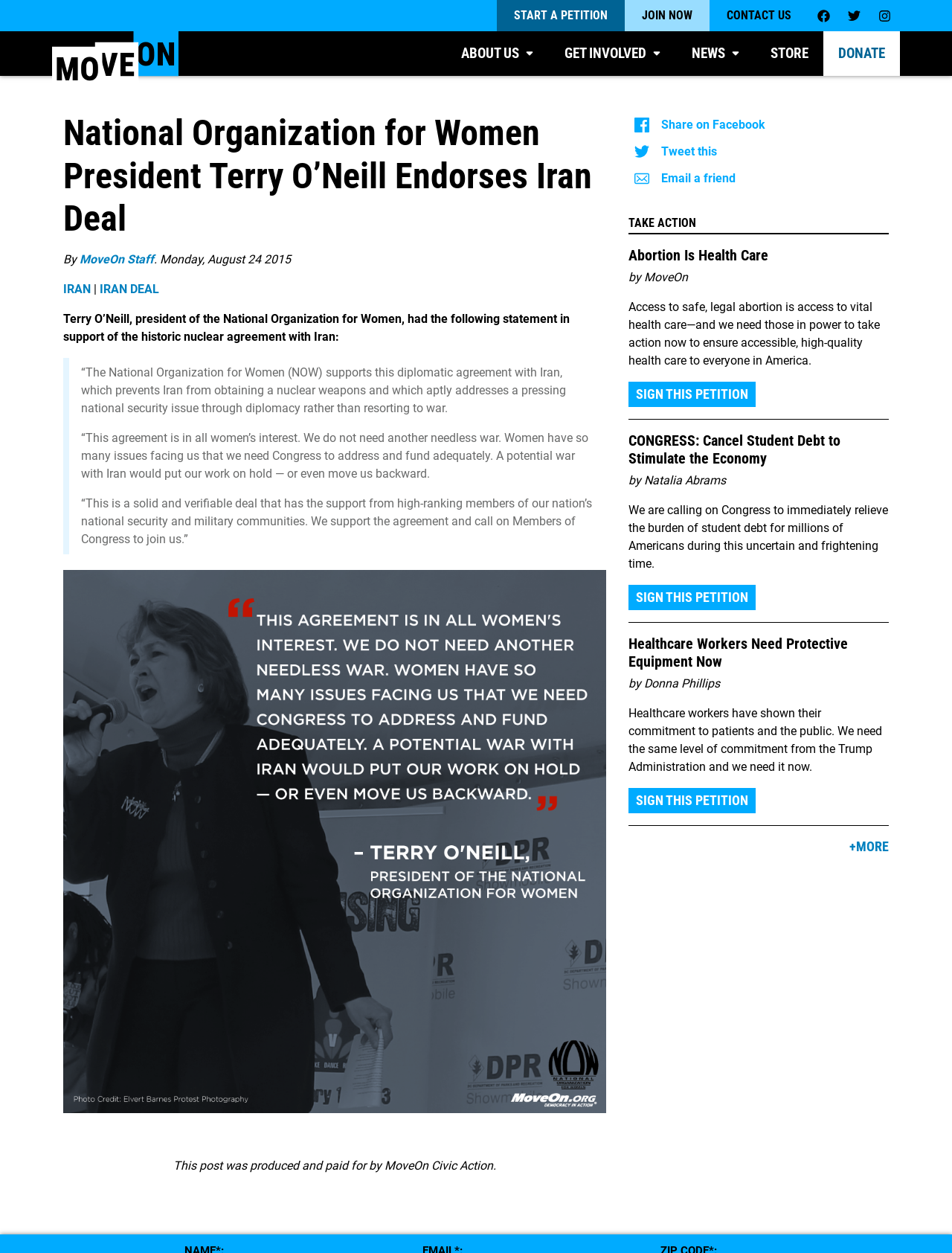Can you find and generate the webpage's heading?

National Organization for Women President Terry O’Neill Endorses Iran Deal